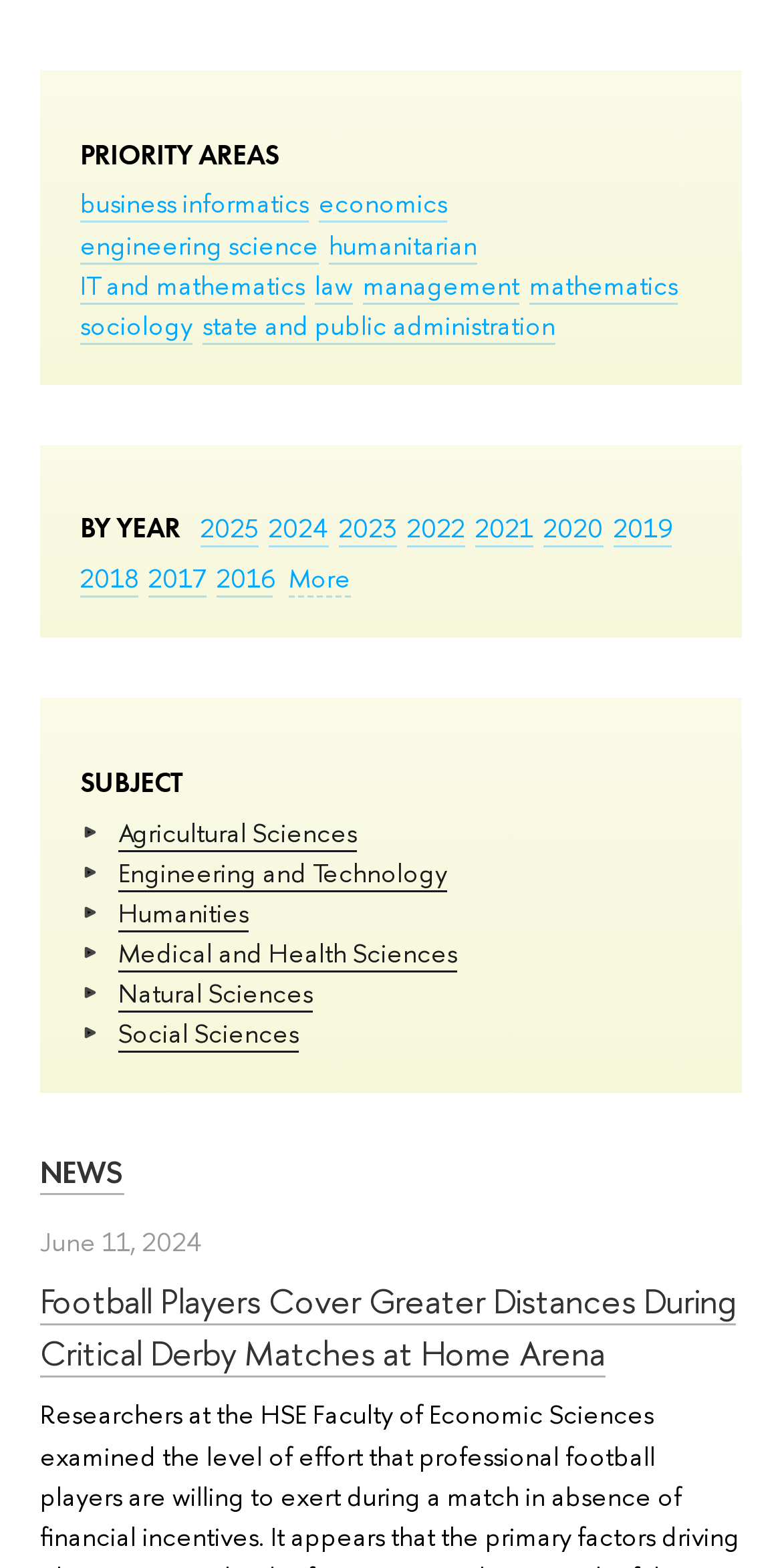Bounding box coordinates should be in the format (top-left x, top-left y, bottom-right x, bottom-right y) and all values should be floating point numbers between 0 and 1. Determine the bounding box coordinate for the UI element described as: Free Trial Pack Program

None